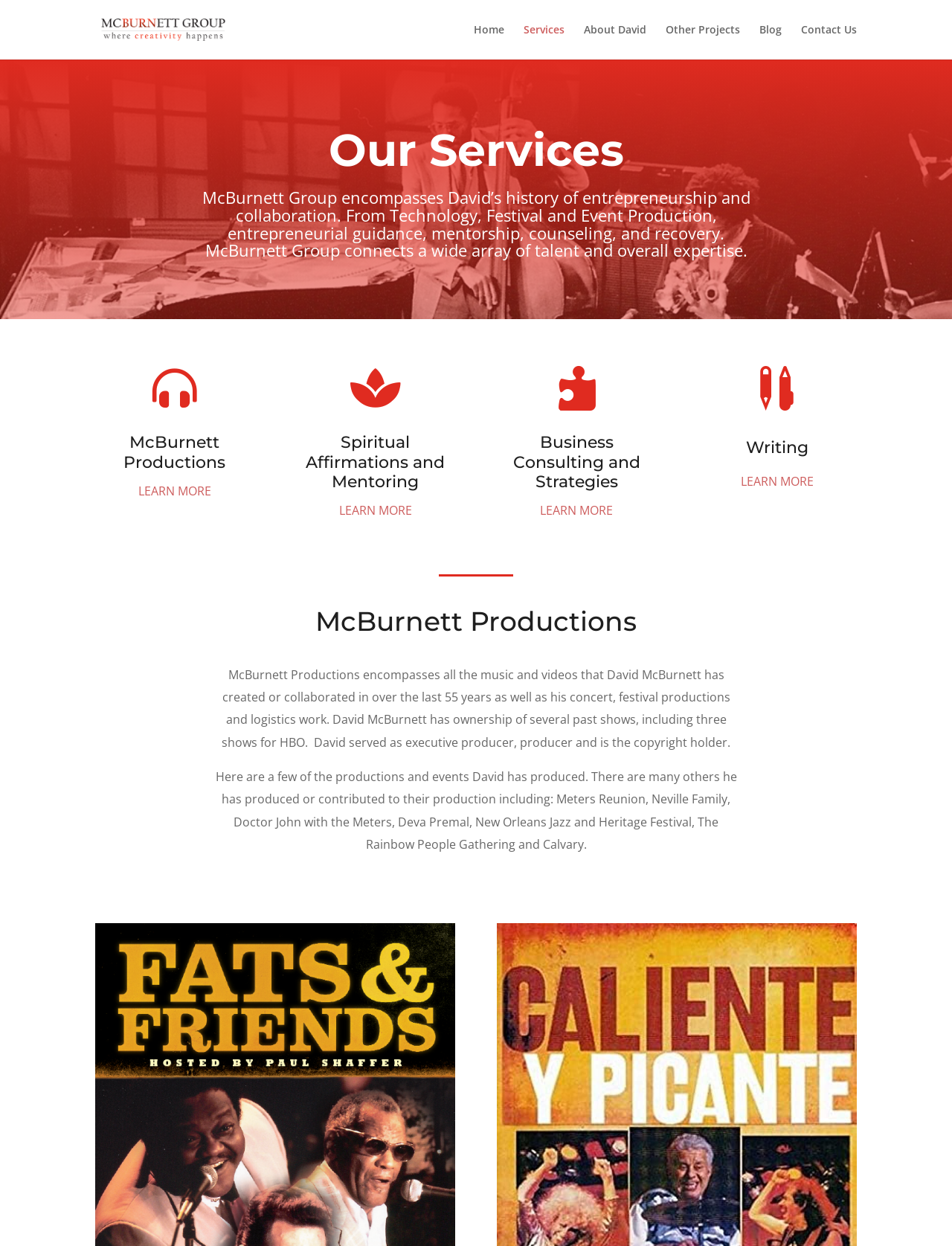From the given element description: "", find the bounding box for the UI element. Provide the coordinates as four float numbers between 0 and 1, in the order [left, top, right, bottom].

[0.582, 0.294, 0.629, 0.33]